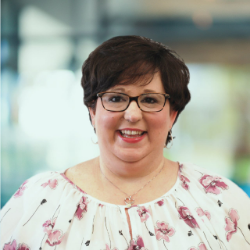Break down the image into a detailed narrative.

This image features a smiling woman with short, dark hair and glasses, embodying a friendly and approachable demeanor. She wears a floral-patterned blouse with shades of pink, which adds a vibrant touch to her appearance. The background is softly blurred, emphasizing her presence. 

The accompanying information indicates her name is Christy Rice, and she serves as a Customer Service Representative, highlighting her role in ensuring client satisfaction. This context reflects her commitment to providing excellent service, contributing to a professional atmosphere within her organization.